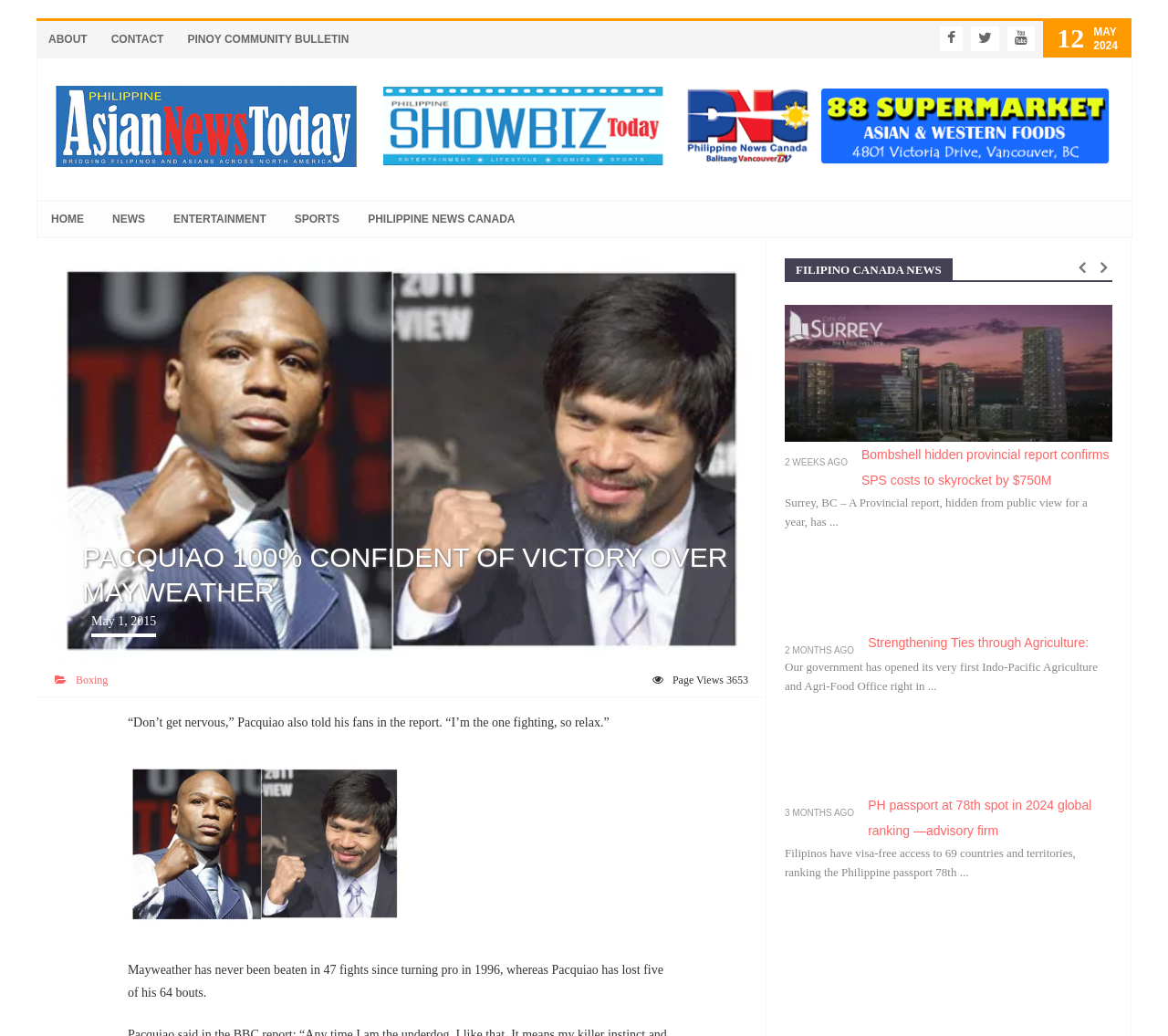How many page views does the article have?
Please use the visual content to give a single word or phrase answer.

3653